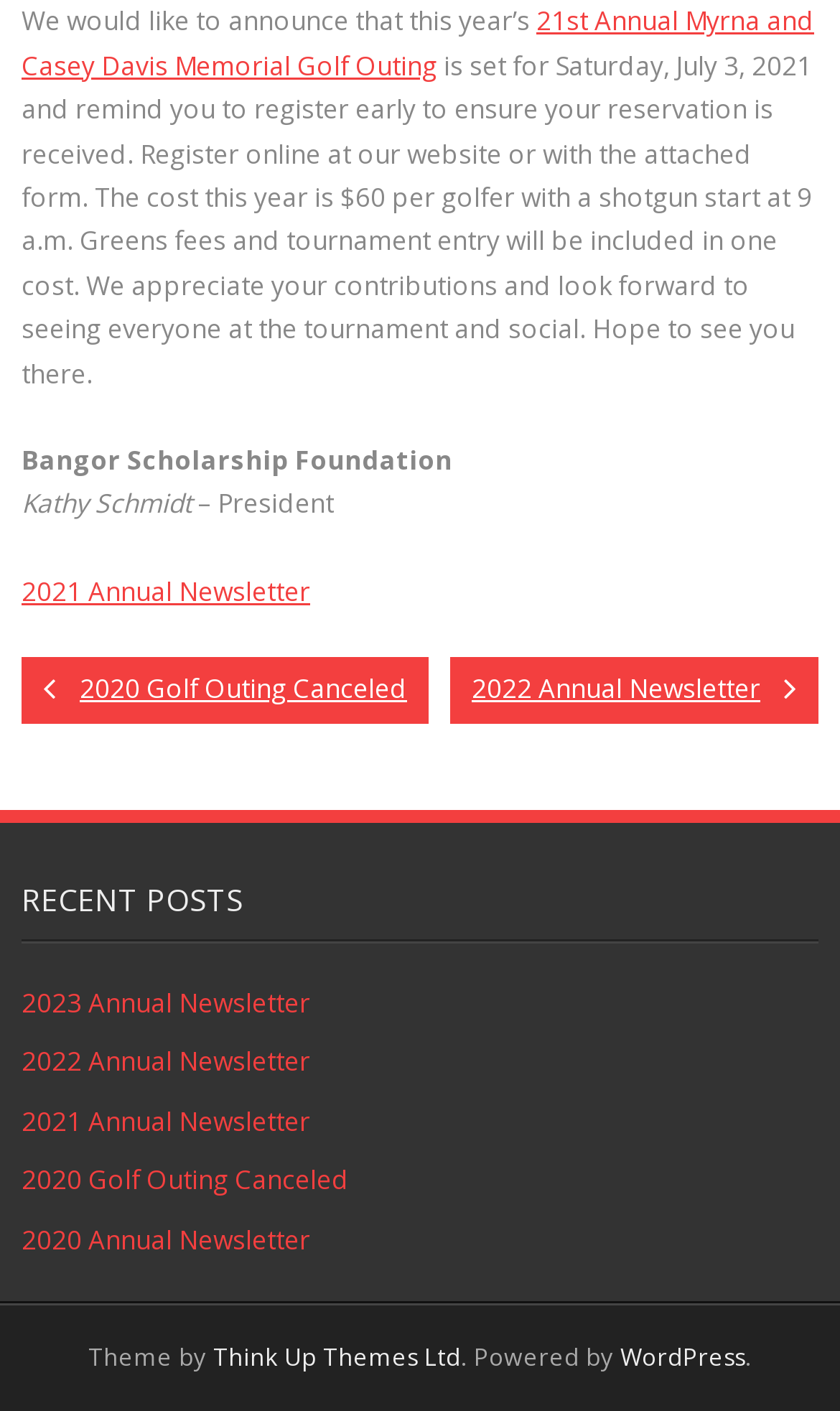Indicate the bounding box coordinates of the element that needs to be clicked to satisfy the following instruction: "view the 2022 Annual Newsletter". The coordinates should be four float numbers between 0 and 1, i.e., [left, top, right, bottom].

[0.536, 0.466, 0.974, 0.512]